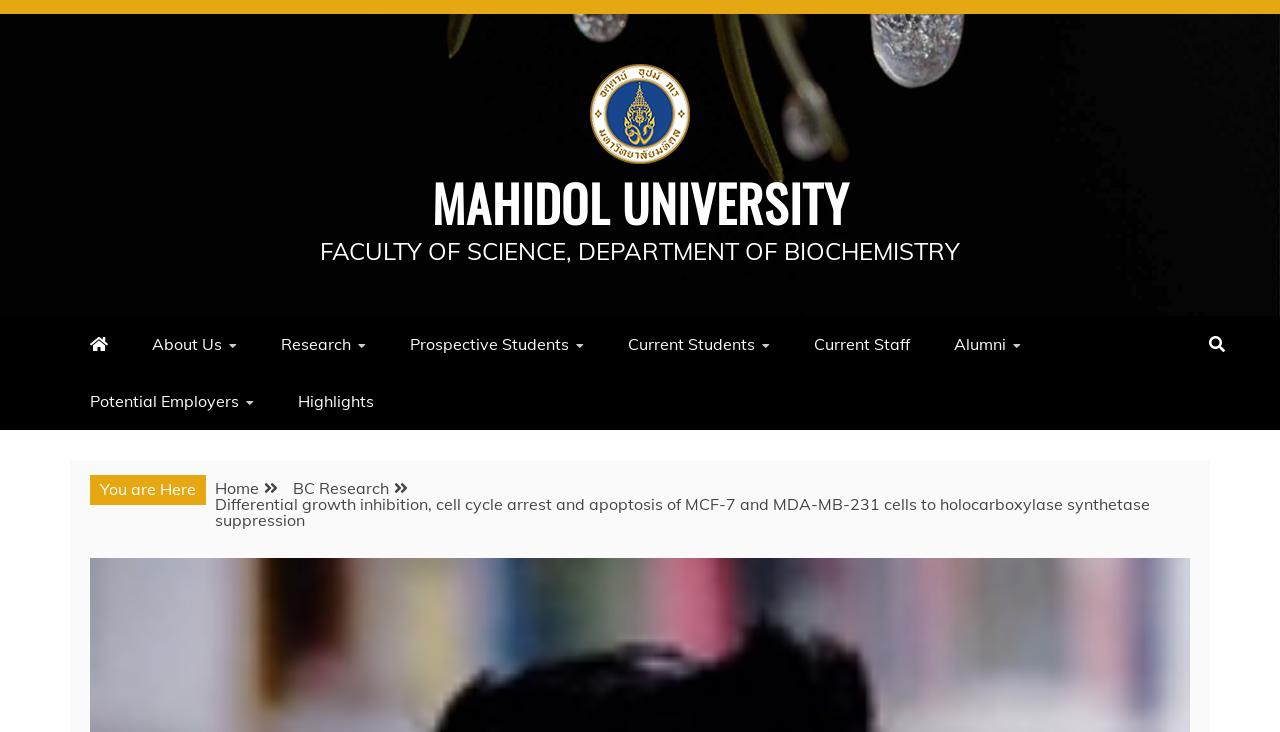Provide a short, one-word or phrase answer to the question below:
What is the current page about?

Research